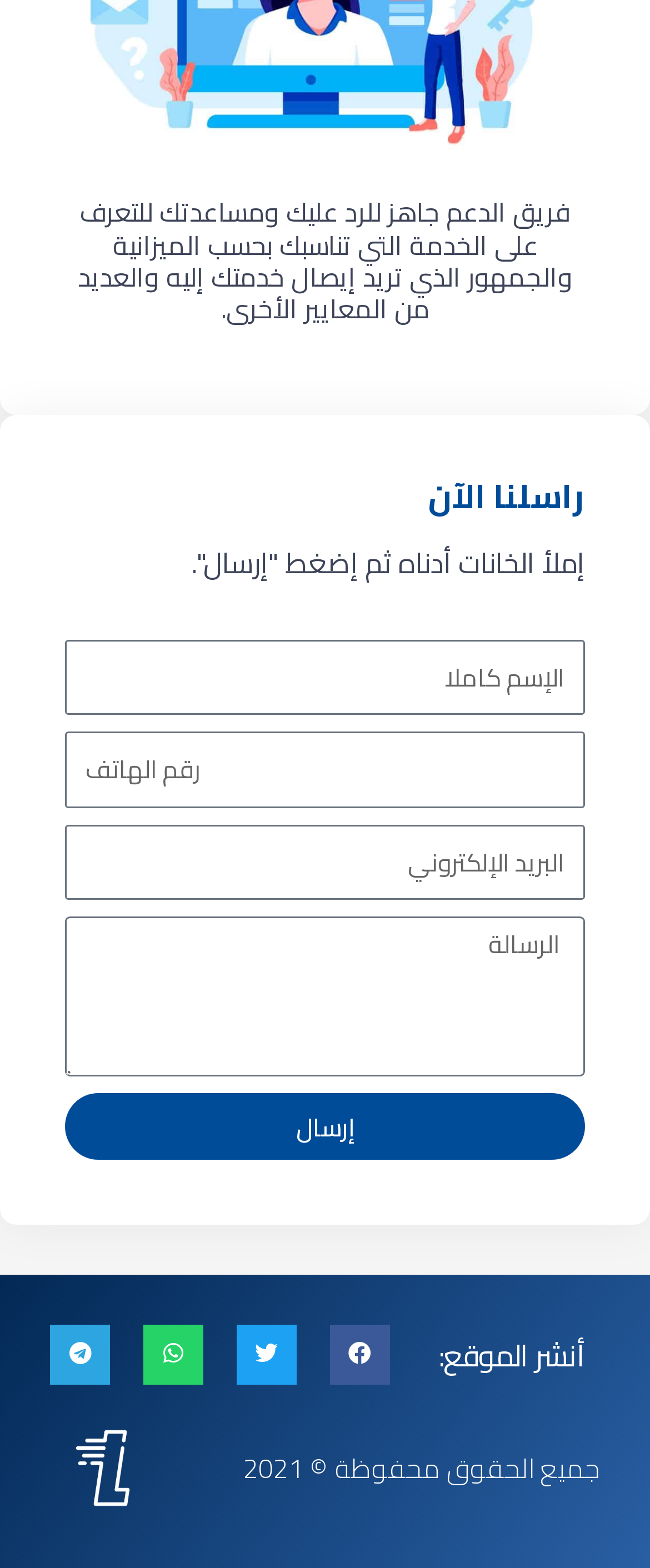Find the coordinates for the bounding box of the element with this description: "name="form_fields[email]" placeholder="البريد الإلكتروني"".

[0.1, 0.526, 0.9, 0.574]